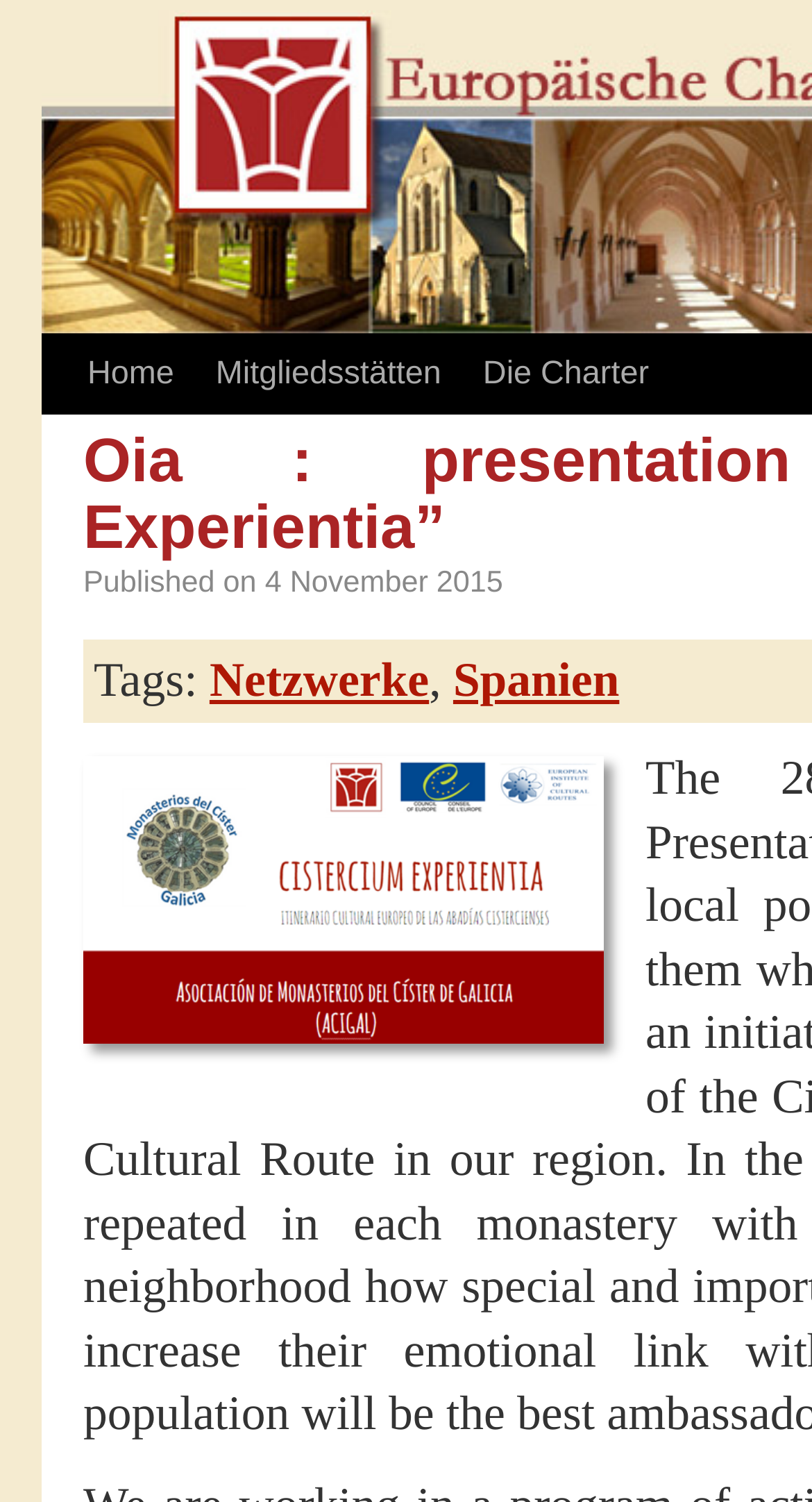Bounding box coordinates are specified in the format (top-left x, top-left y, bottom-right x, bottom-right y). All values are floating point numbers bounded between 0 and 1. Please provide the bounding box coordinate of the region this sentence describes: Die Charter

[0.505, 0.223, 0.727, 0.329]